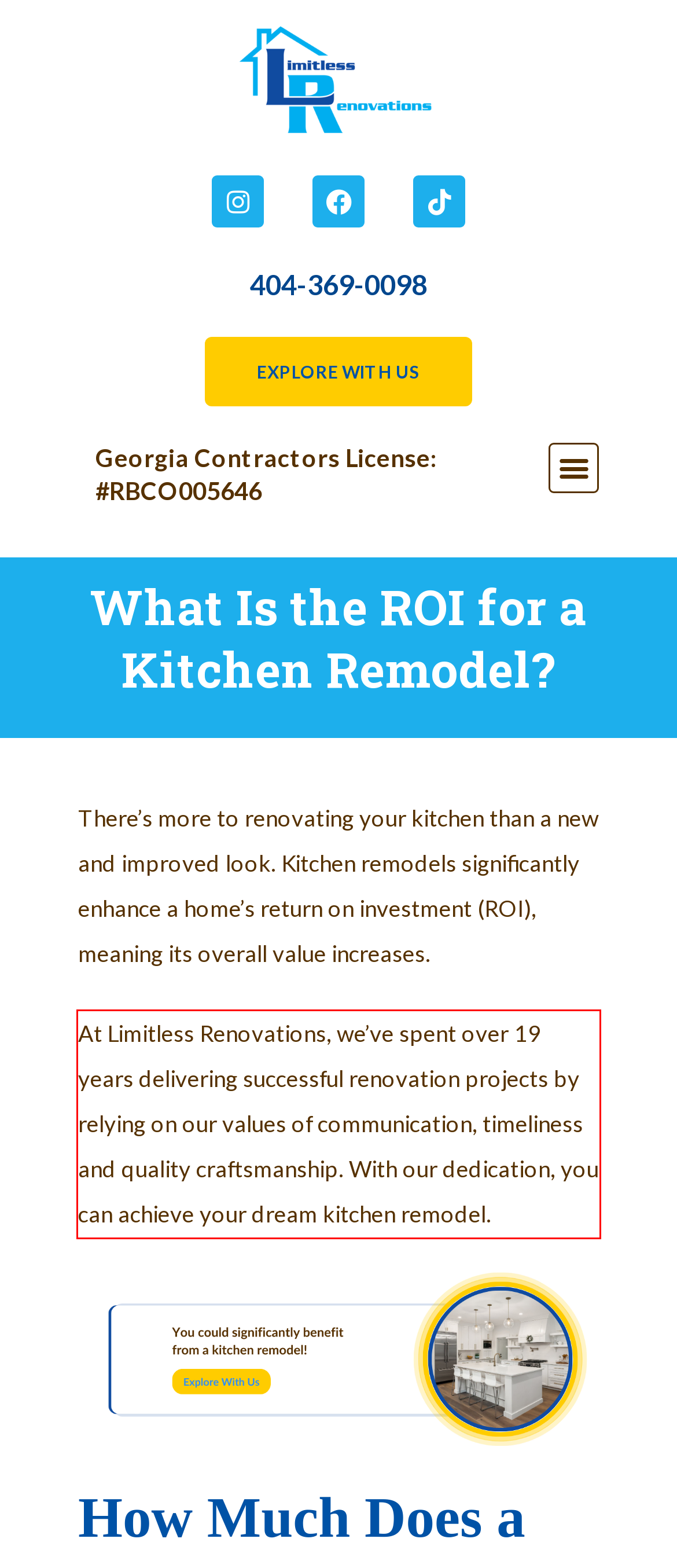Using the provided webpage screenshot, identify and read the text within the red rectangle bounding box.

At Limitless Renovations, we’ve spent over 19 years delivering successful renovation projects by relying on our values of communication, timeliness and quality craftsmanship. With our dedication, you can achieve your dream kitchen remodel.